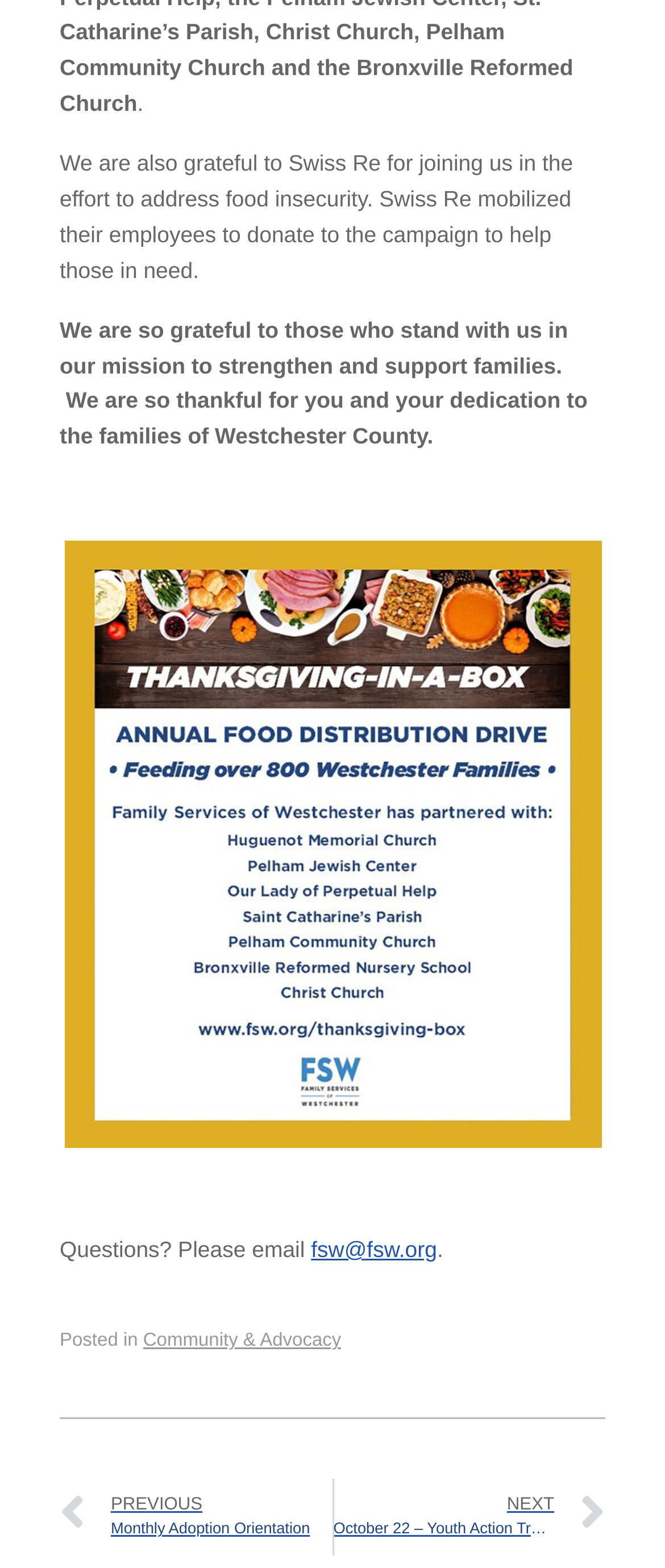Predict the bounding box coordinates of the UI element that matches this description: "fsw@fsw.org". The coordinates should be in the format [left, top, right, bottom] with each value between 0 and 1.

[0.468, 0.788, 0.657, 0.805]